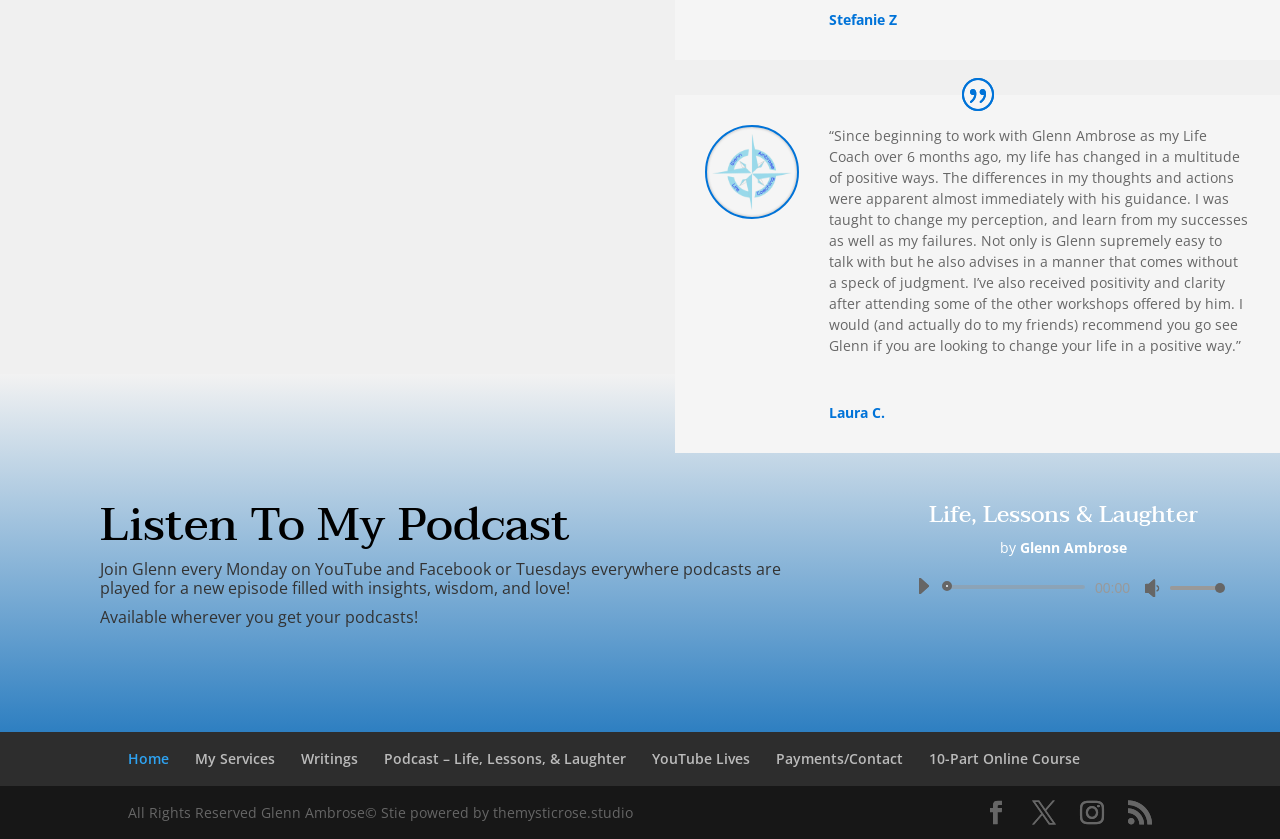Identify the bounding box coordinates for the region to click in order to carry out this instruction: "Listen to the podcast". Provide the coordinates using four float numbers between 0 and 1, formatted as [left, top, right, bottom].

[0.3, 0.892, 0.489, 0.915]